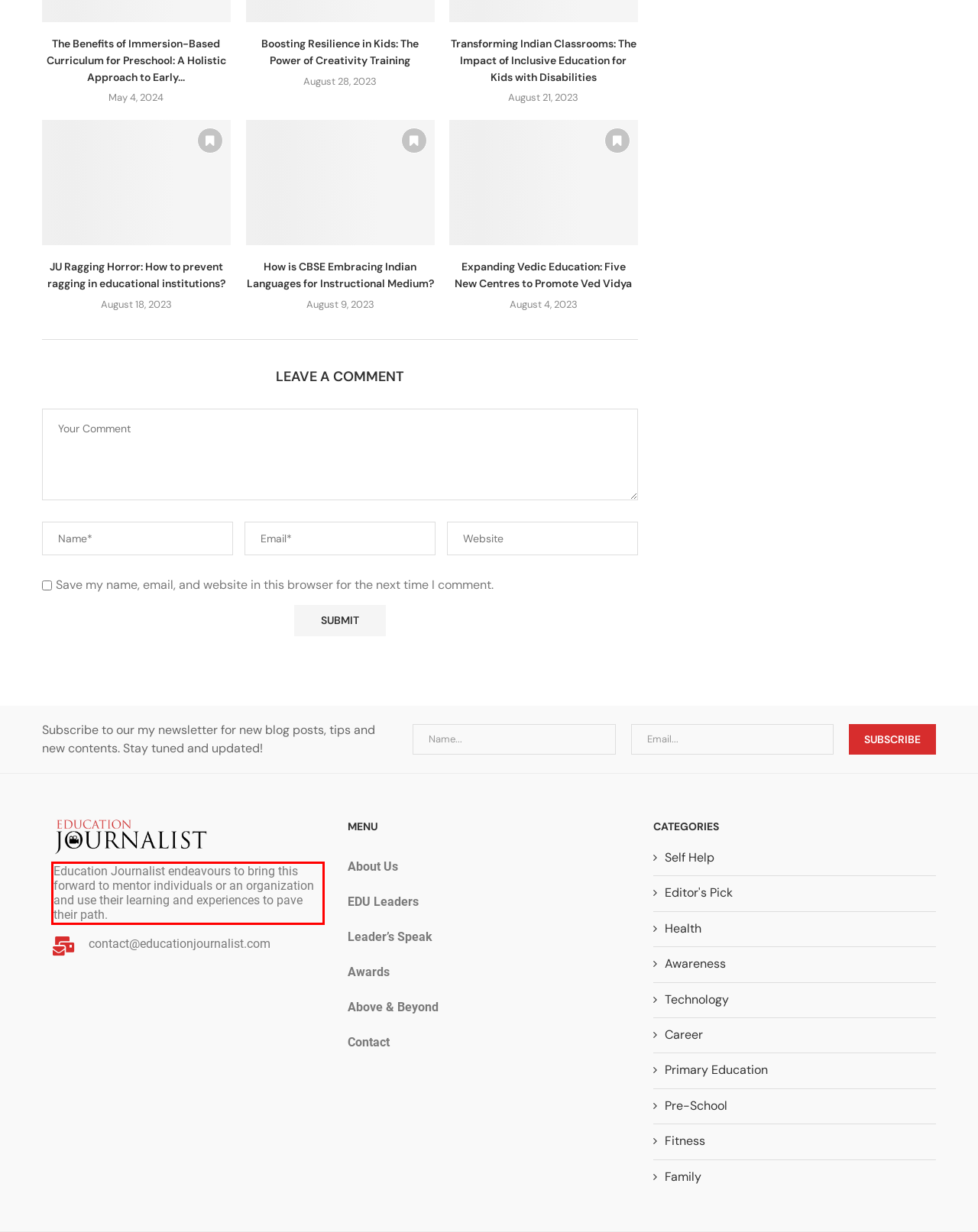In the screenshot of the webpage, find the red bounding box and perform OCR to obtain the text content restricted within this red bounding box.

Education Journalist endeavours to bring this forward to mentor individuals or an organization and use their learning and experiences to pave their path.